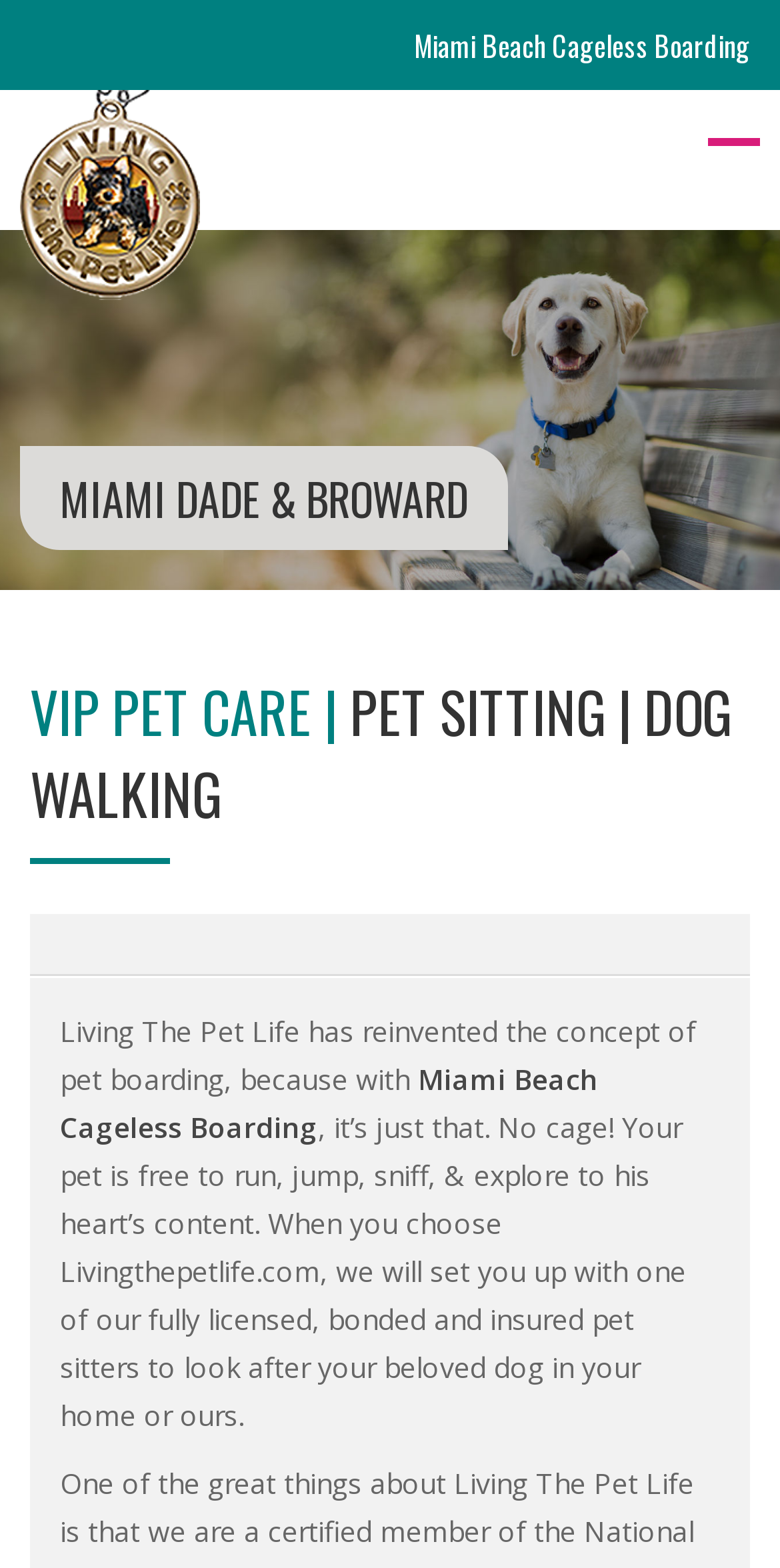Please locate and retrieve the main header text of the webpage.

Miami Beach Cageless Boarding